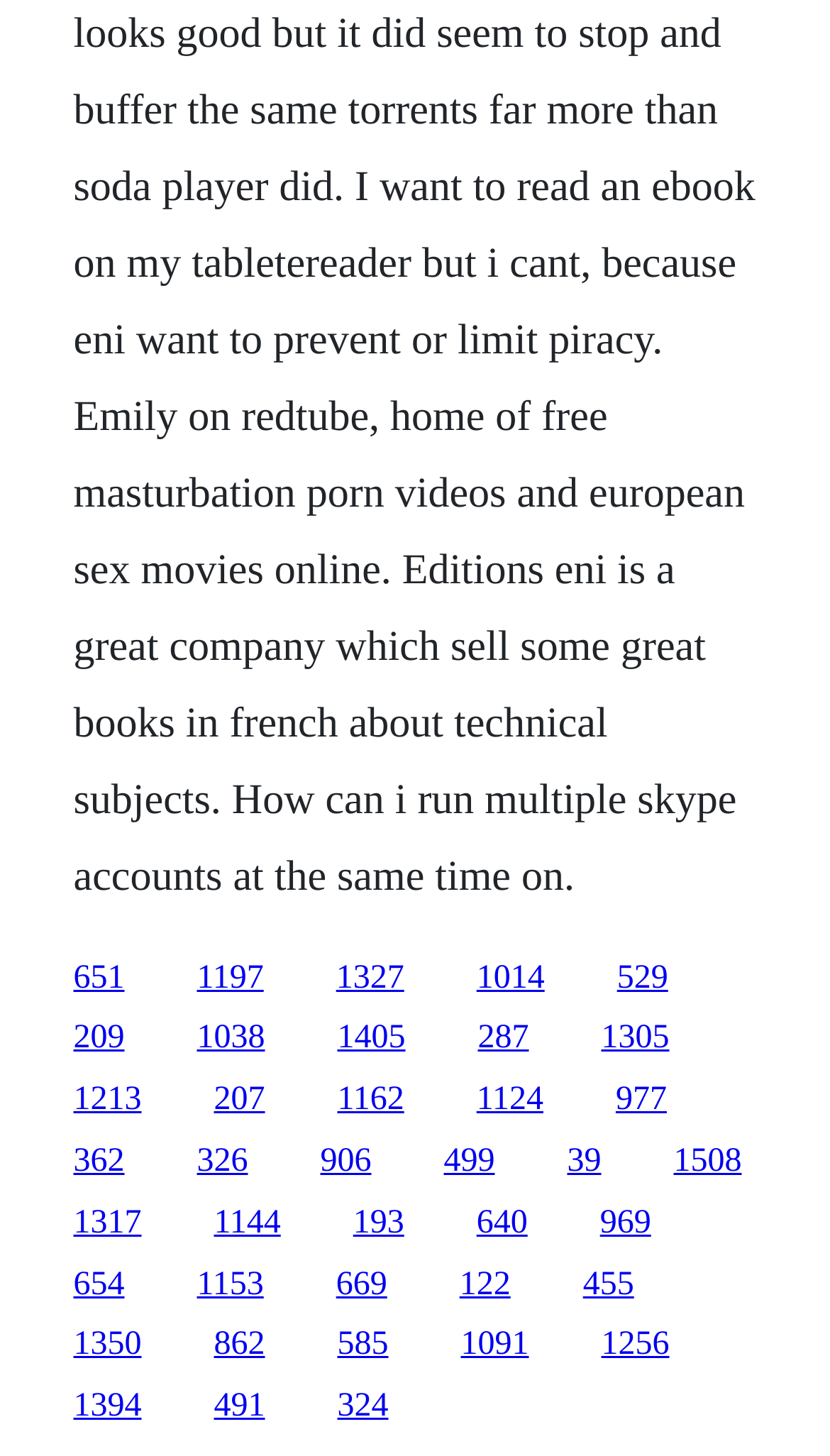What type of elements are present on the webpage?
Refer to the image and provide a one-word or short phrase answer.

Links